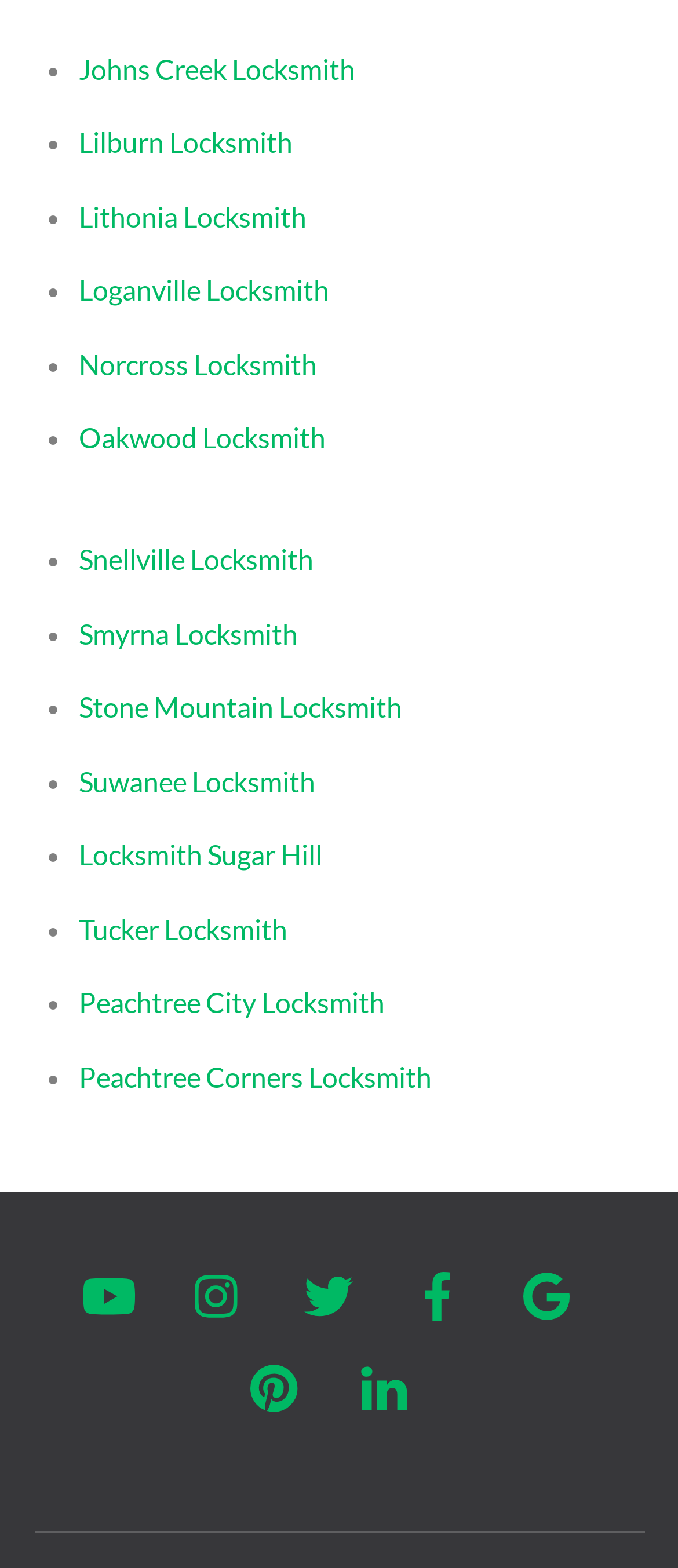Find the bounding box coordinates corresponding to the UI element with the description: "aria-label="twitter"". The coordinates should be formatted as [left, top, right, bottom], with values as floats between 0 and 1.

[0.423, 0.814, 0.564, 0.834]